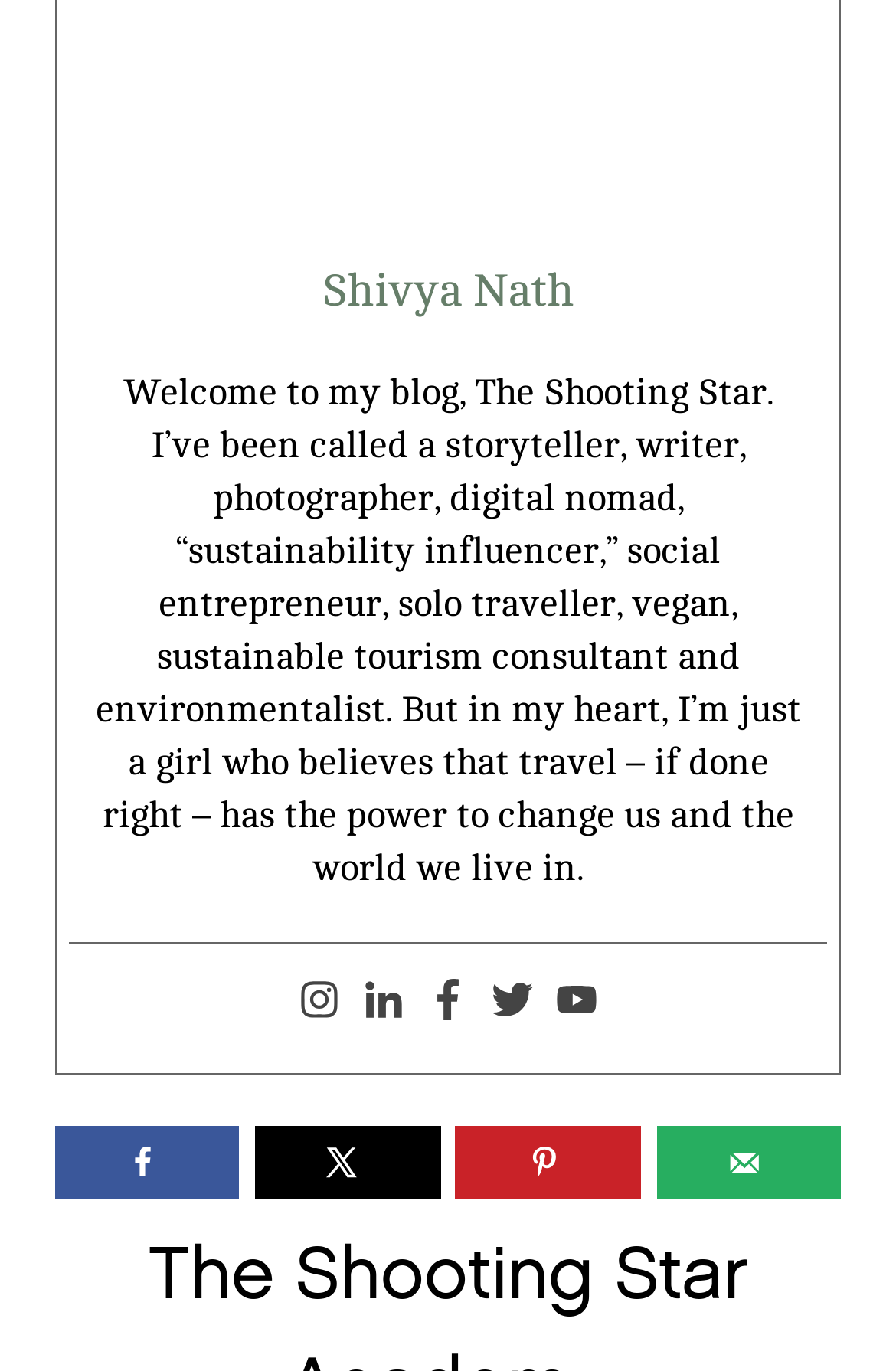Please identify the bounding box coordinates of the clickable element to fulfill the following instruction: "Visit Shivya Nath's profile". The coordinates should be four float numbers between 0 and 1, i.e., [left, top, right, bottom].

[0.359, 0.193, 0.641, 0.231]